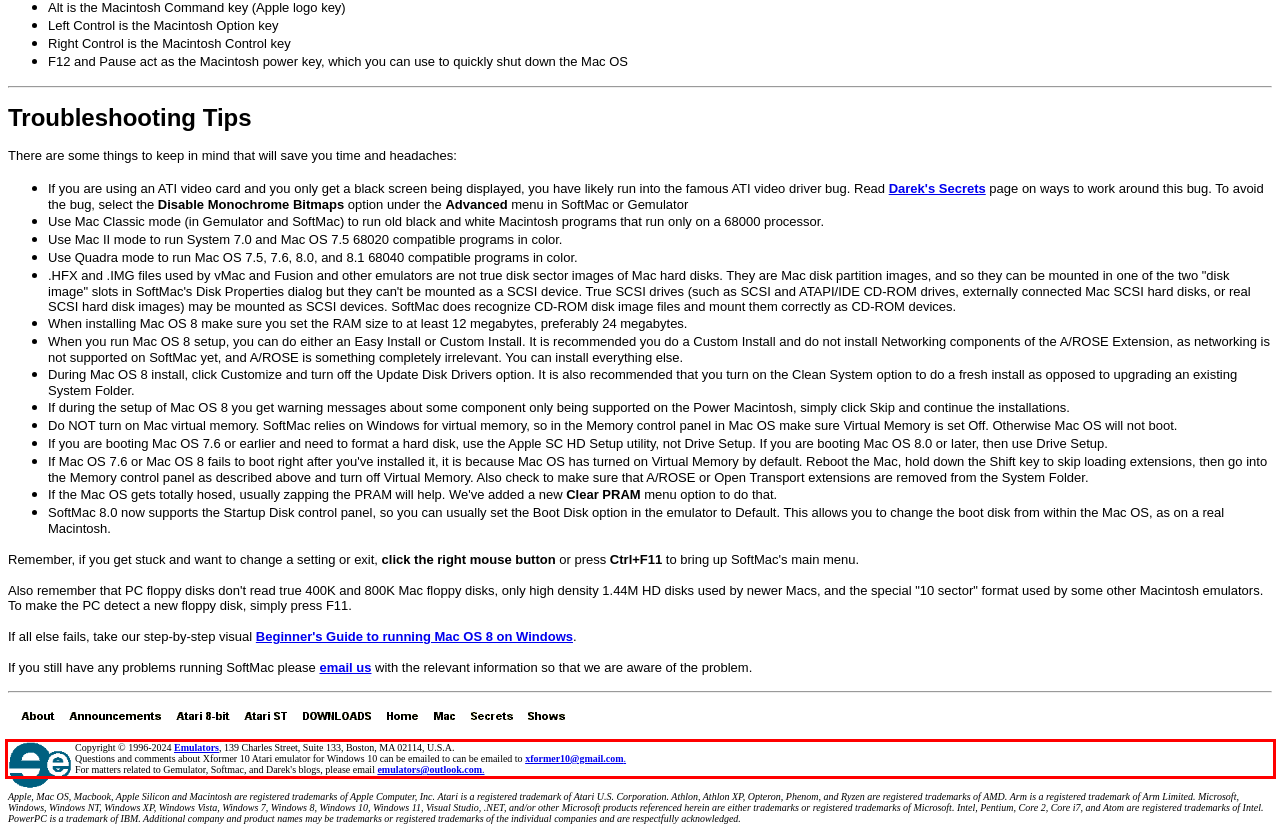Using the provided screenshot of a webpage, recognize and generate the text found within the red rectangle bounding box.

Copyright © 1996-2024 Emulators, 139 Charles Street, Suite 133, Boston, MA 02114, U.S.A. Questions and comments about Xformer 10 Atari emulator for Windows 10 can be emailed to can be emailed to xformer10@gmail.com. For matters related to Gemulator, Softmac, and Darek's blogs, please email emulators@outlook.com.